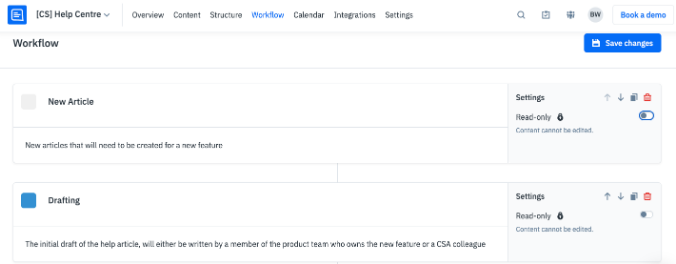What is the current status of the contents in each workflow step?
Based on the image, answer the question in a detailed manner.

The settings indicated for each workflow step show that the contents are currently read-only and cannot be edited.